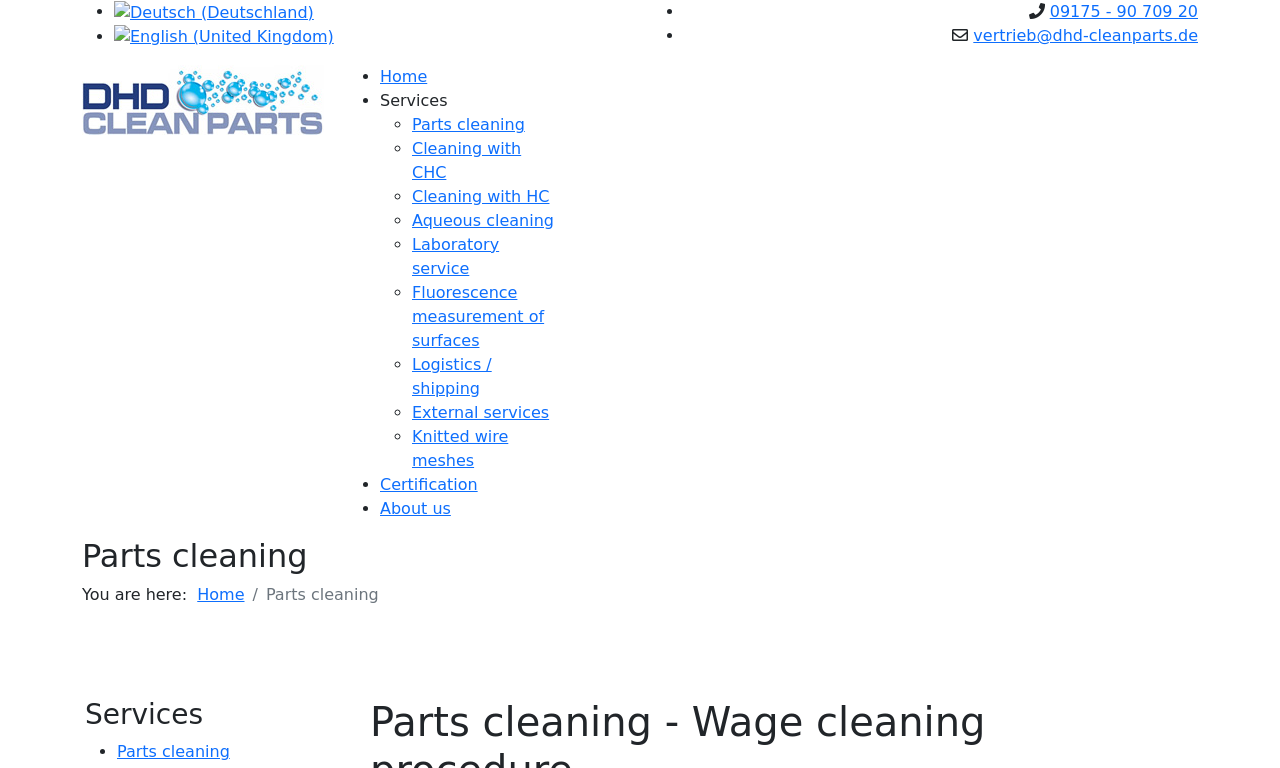By analyzing the image, answer the following question with a detailed response: What is the current page about?

The current page has a heading 'Parts cleaning' and also has a link with the same text, which suggests that the page is about parts cleaning services offered by the company.